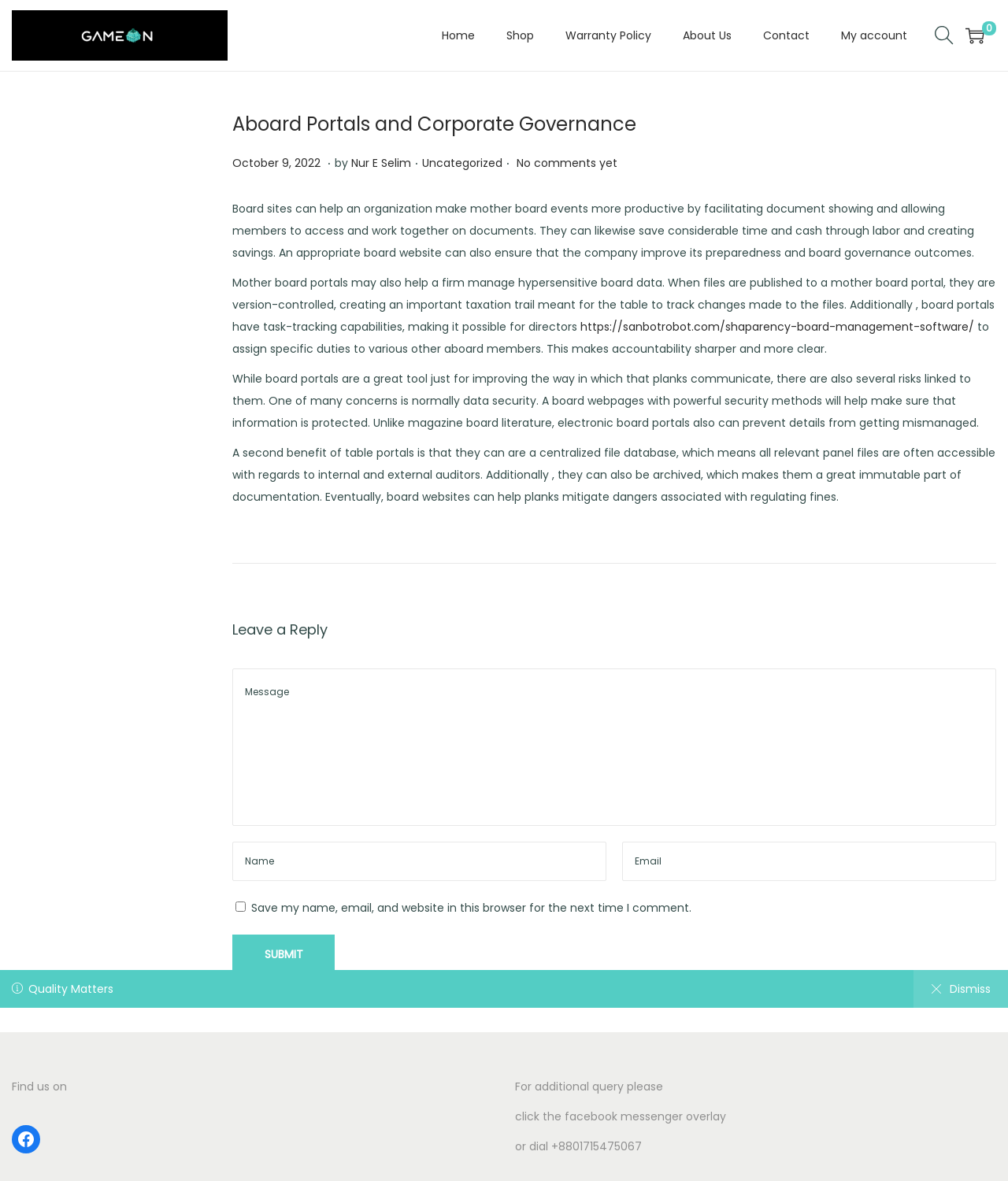What is the text of the link that mentions 'Shaparency Board Management Software'?
Based on the visual, give a brief answer using one word or a short phrase.

https://sanbotrobot.com/shaparency-board-management-software/